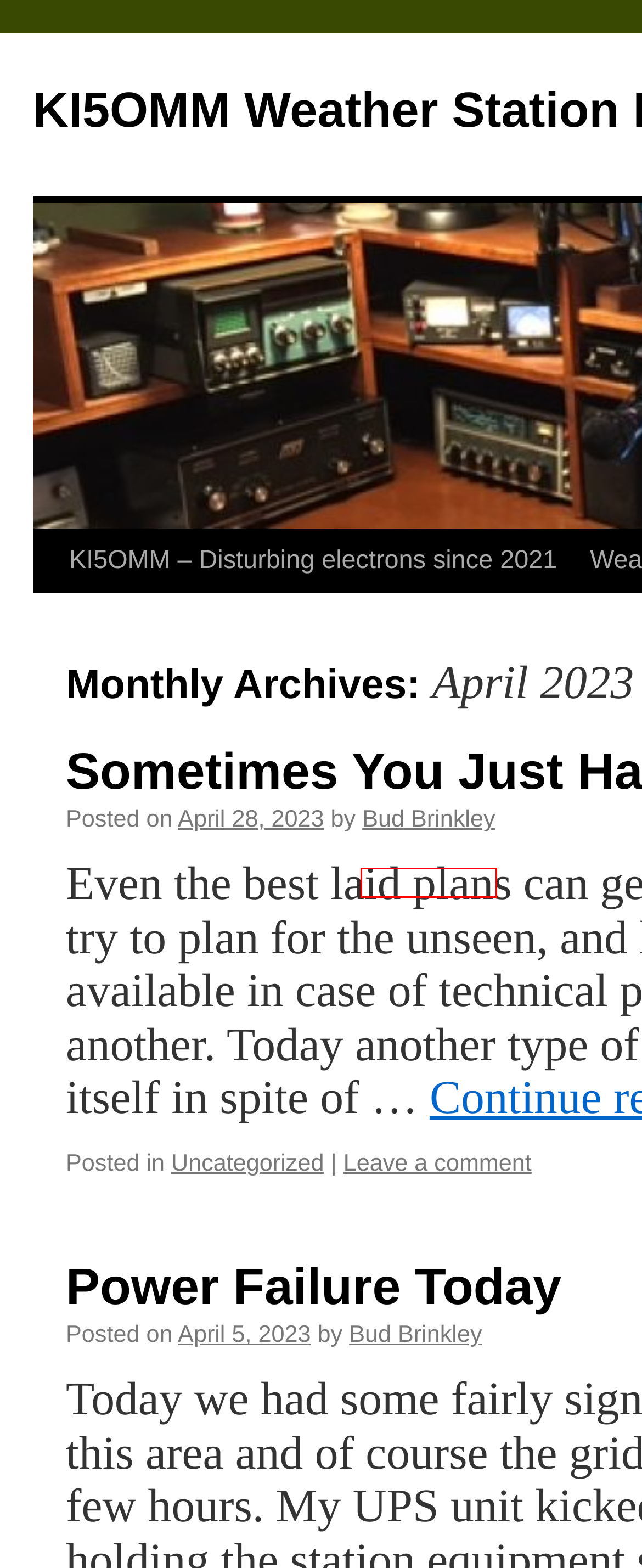Inspect the screenshot of a webpage with a red rectangle bounding box. Identify the webpage description that best corresponds to the new webpage after clicking the element inside the bounding box. Here are the candidates:
A. About This Blog | KI5OMM Weather Station Blog
B. Bud Brinkley | KI5OMM Weather Station Blog
C. Wet Bulb and Dry Bulb Thermometers | KI5OMM Weather Station Blog
D. Rain Gauges | KI5OMM Weather Station Blog
E. Uncategorized | KI5OMM Weather Station Blog
F. Preparing the station for colder weather | KI5OMM Weather Station Blog
G. February | 2023 | KI5OMM Weather Station Blog
H. KI5OMM Weather Station Blog | Weather station equipment discussions and experiments

B